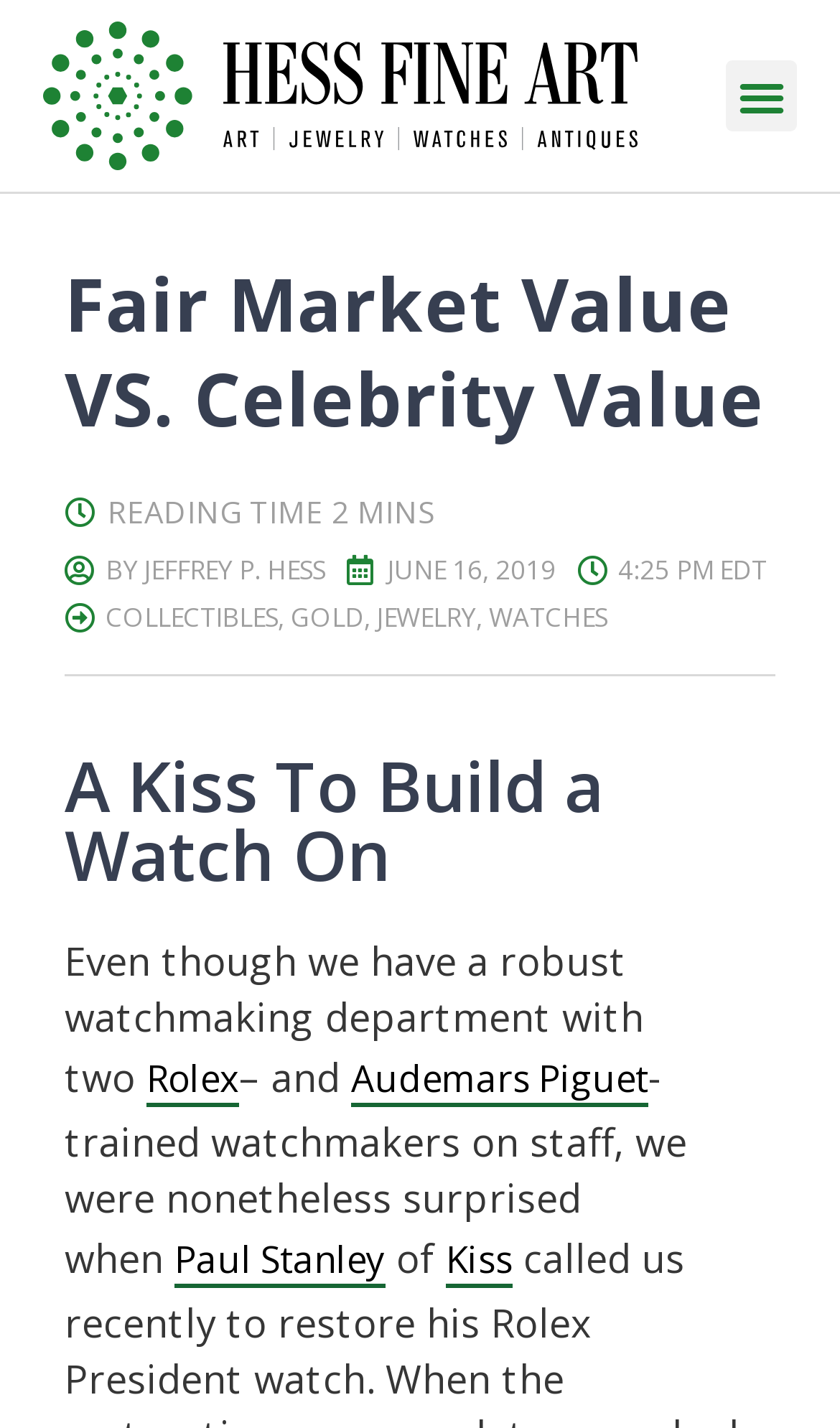Consider the image and give a detailed and elaborate answer to the question: 
How many watchmakers are mentioned in the article?

The number of watchmakers can be found by looking at the article content, which mentions 'two Rolex- and Audemars Piguet-trained watchmakers on staff'.